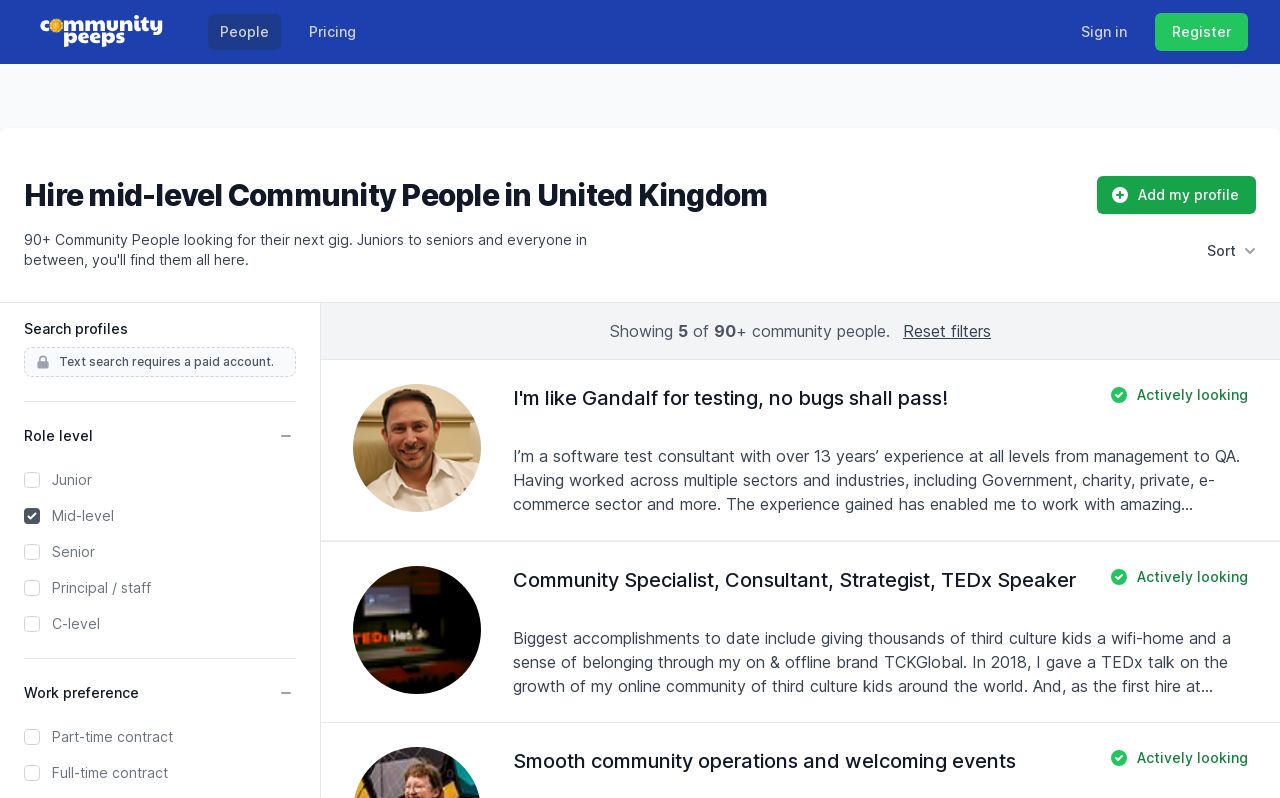Determine the bounding box coordinates of the section I need to click to execute the following instruction: "Click on the 'Add my profile' link". Provide the coordinates as four float numbers between 0 and 1, i.e., [left, top, right, bottom].

[0.857, 0.221, 0.981, 0.268]